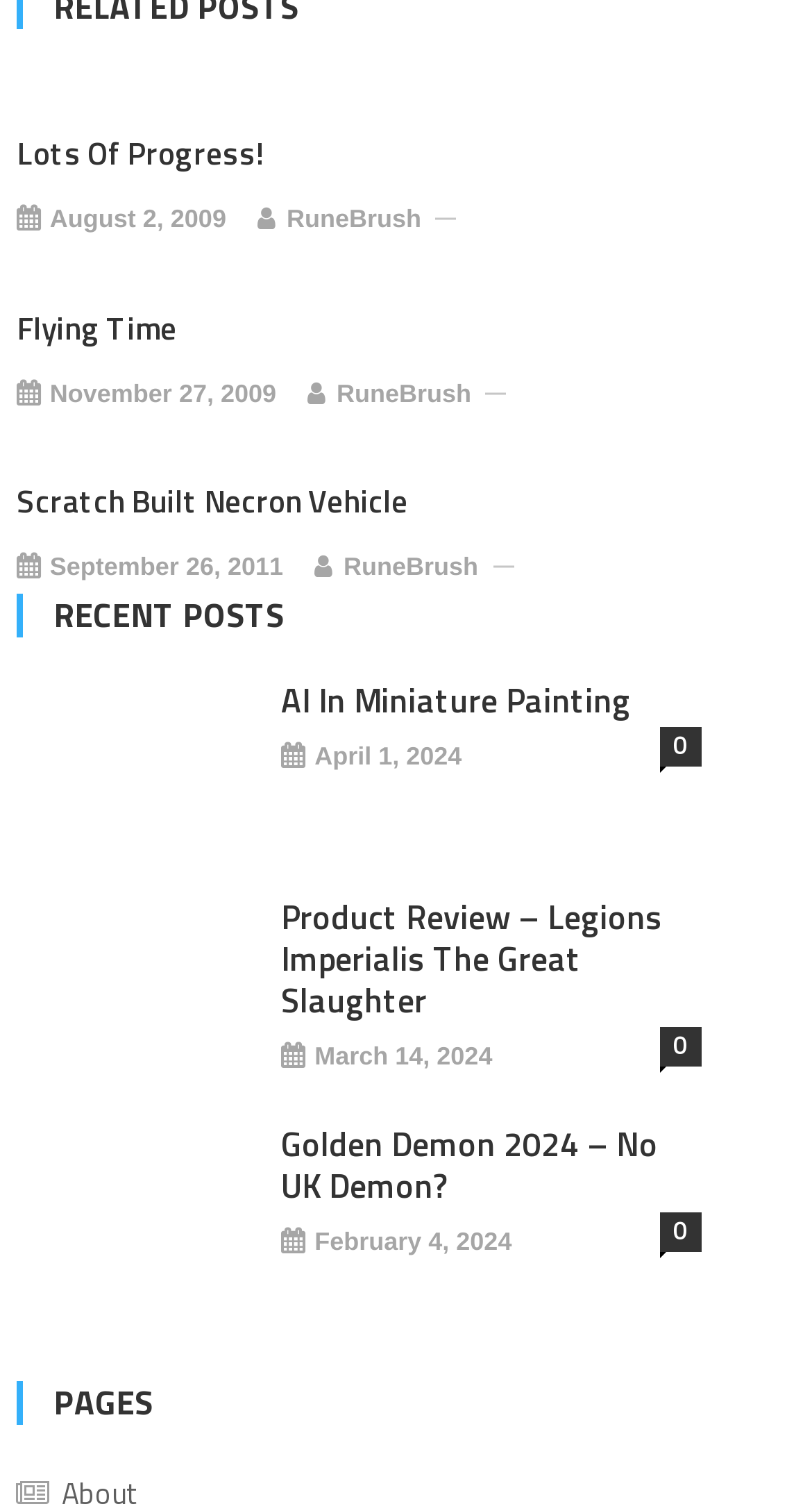Can you show the bounding box coordinates of the region to click on to complete the task described in the instruction: "View 'Golden Demon 2024' post"?

[0.02, 0.492, 0.308, 0.522]